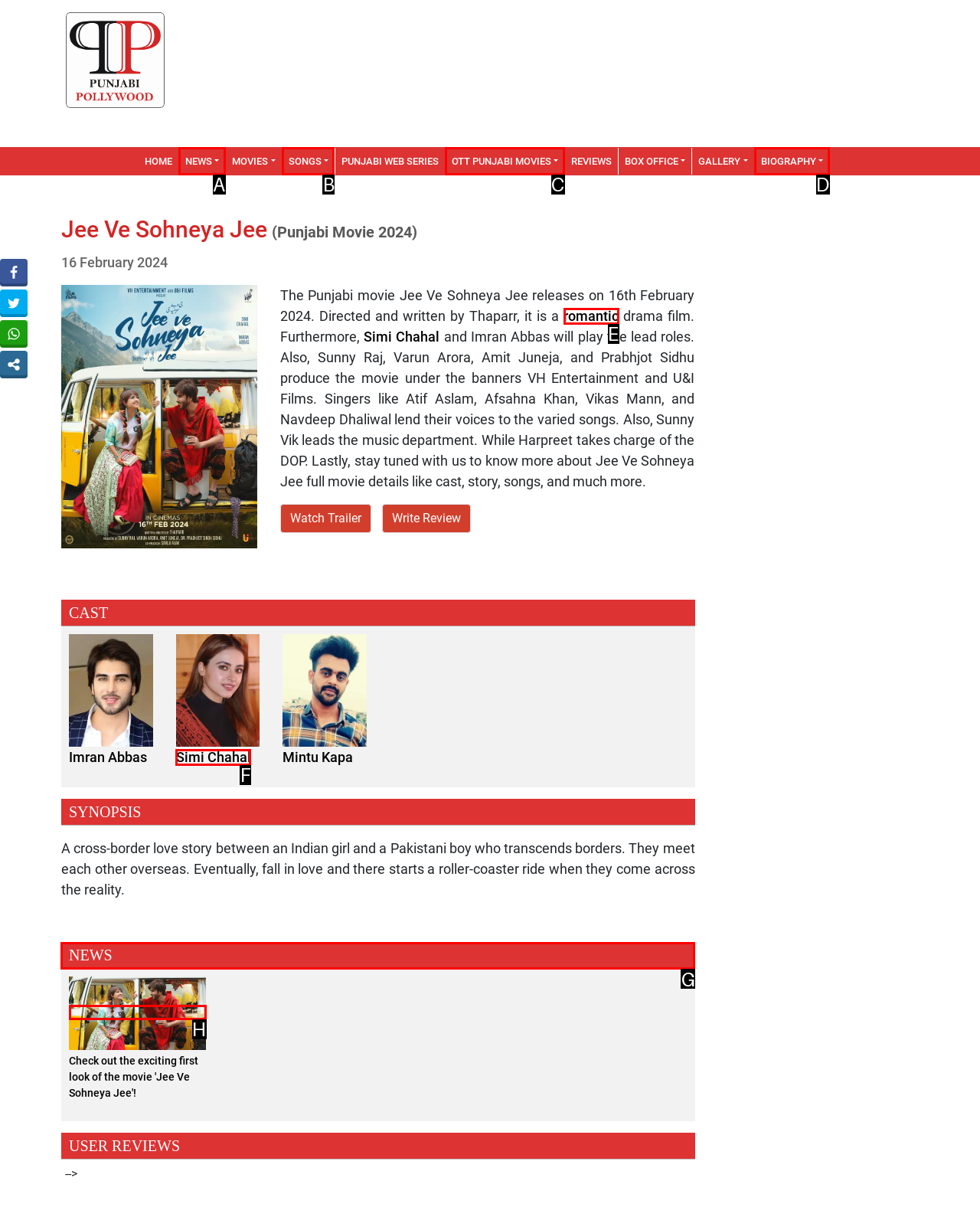Determine which option should be clicked to carry out this task: Read the news about Jee Ve Sohneya Jee
State the letter of the correct choice from the provided options.

G